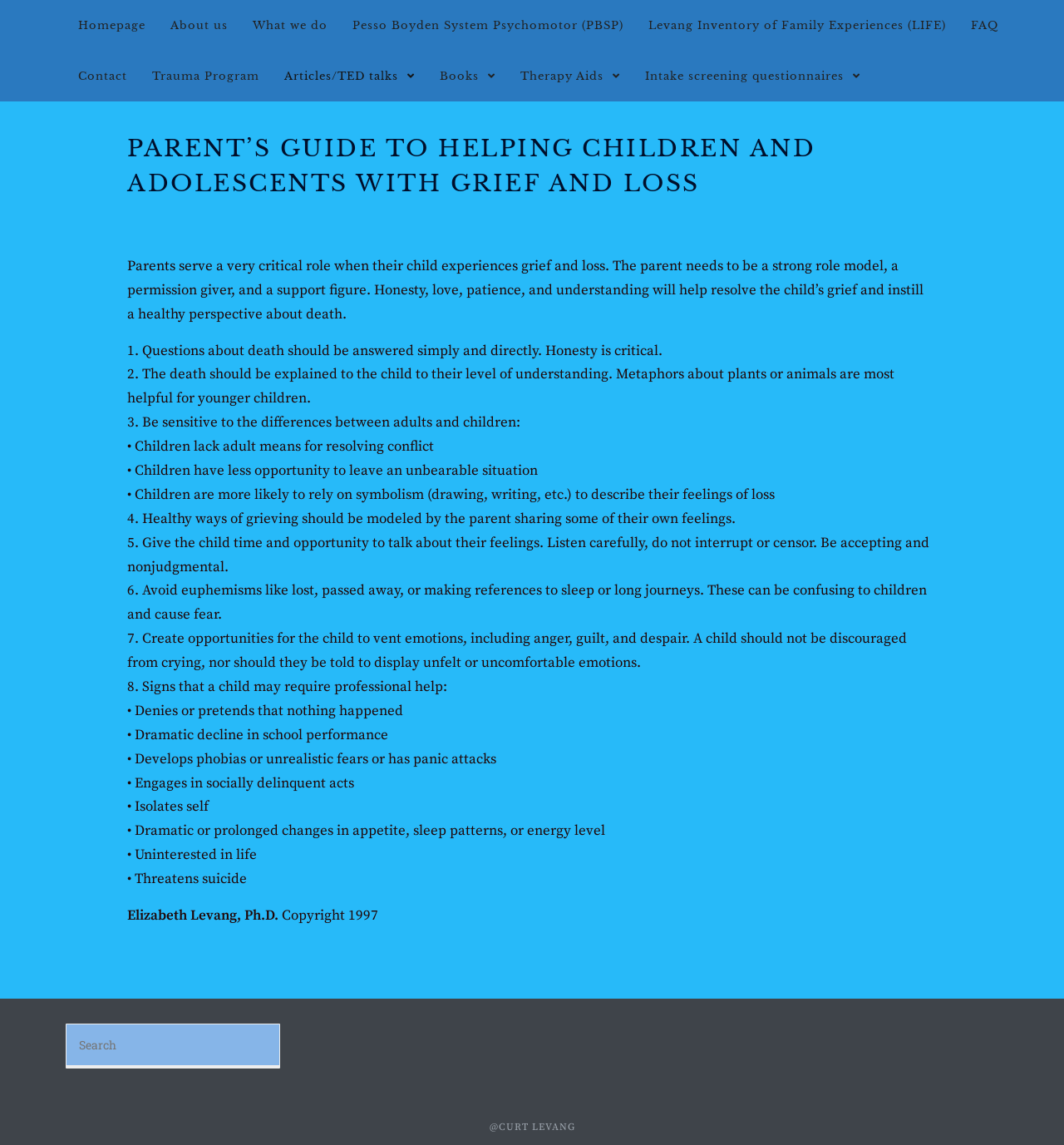Locate the bounding box coordinates of the clickable part needed for the task: "Visit Chase News".

None